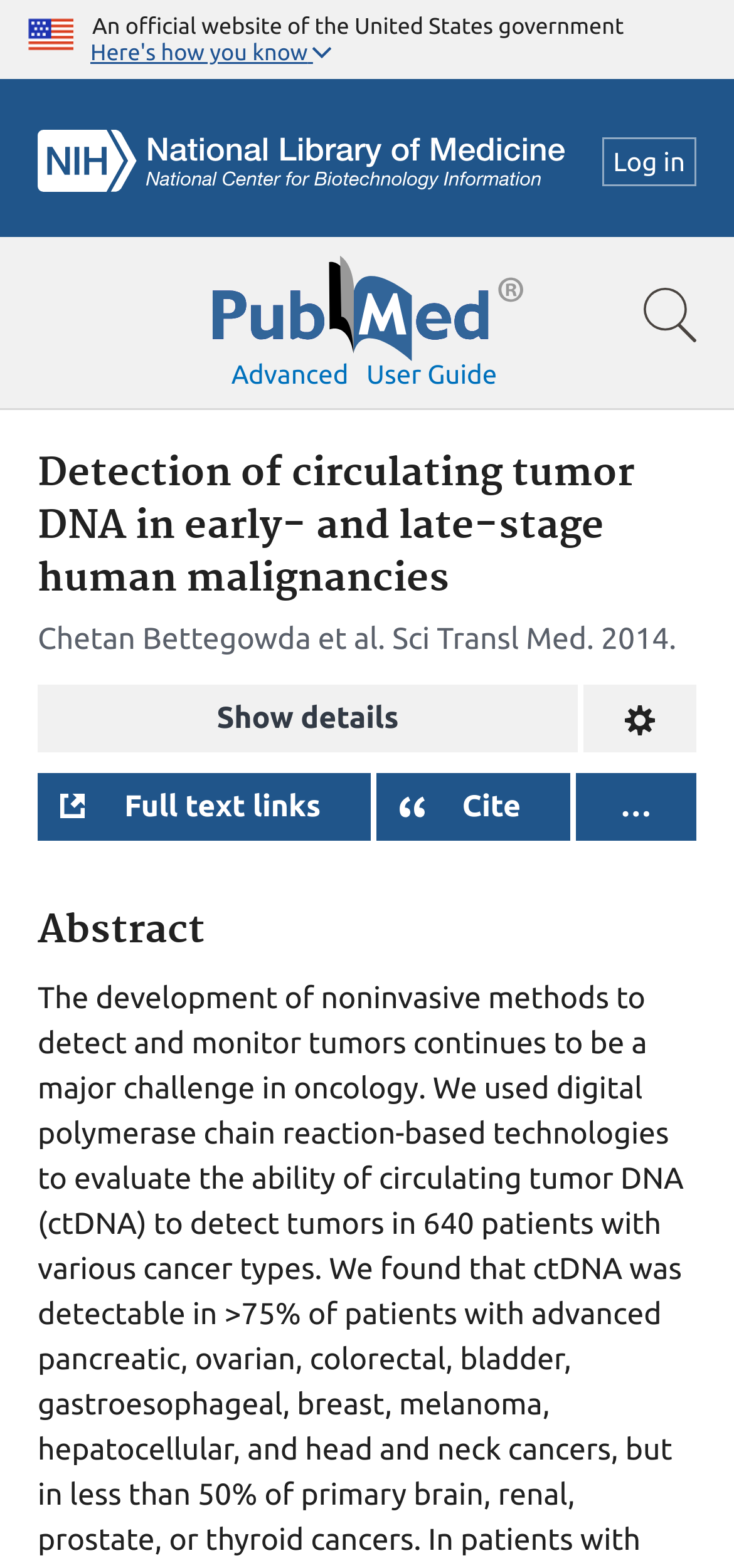Please determine the main heading text of this webpage.

Detection of circulating tumor DNA in early- and late-stage human malignancies